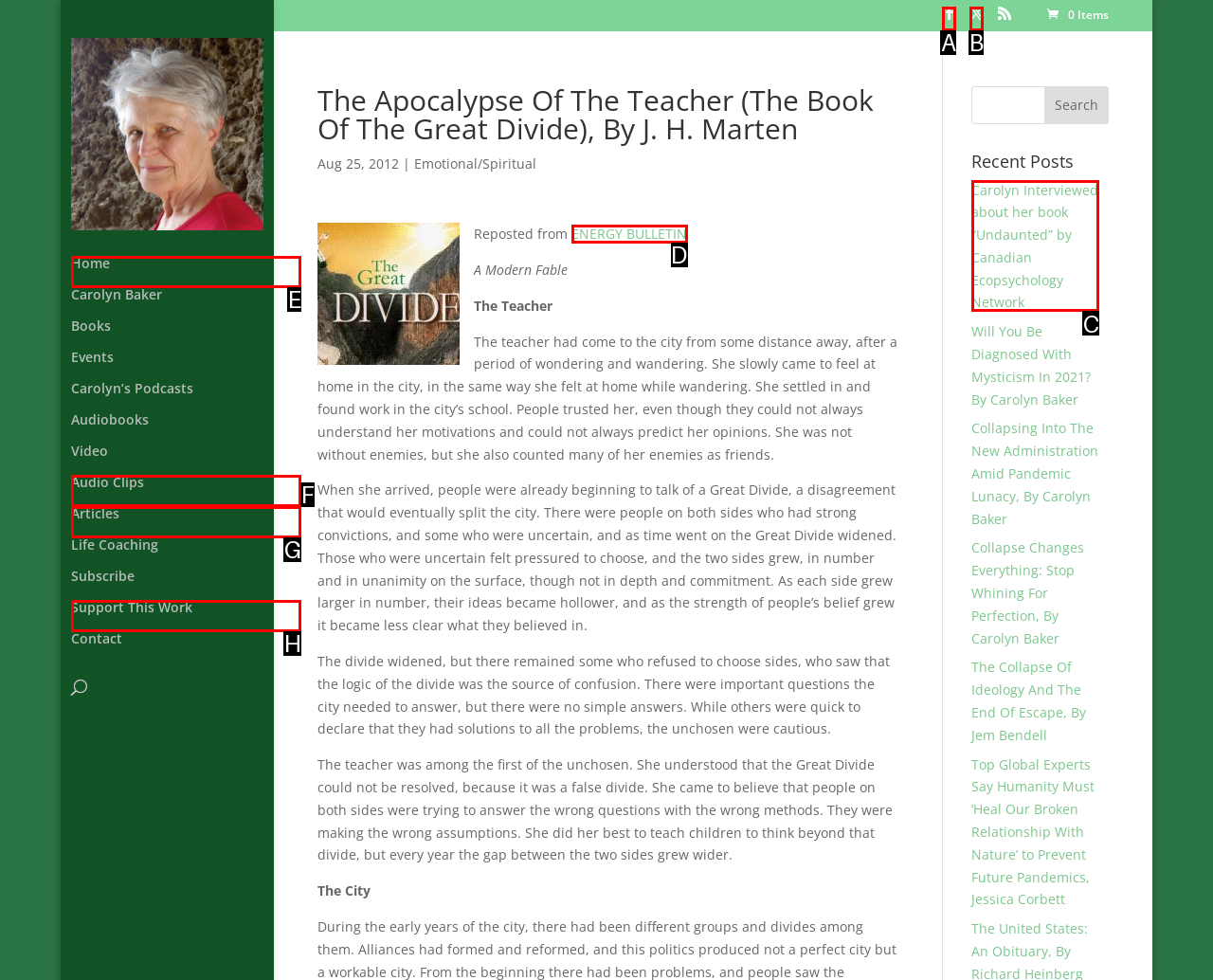Determine which HTML element I should select to execute the task: Read the recent post 'Carolyn Interviewed about her book “Undaunted” by Canadian Ecopsychology Network'
Reply with the corresponding option's letter from the given choices directly.

C